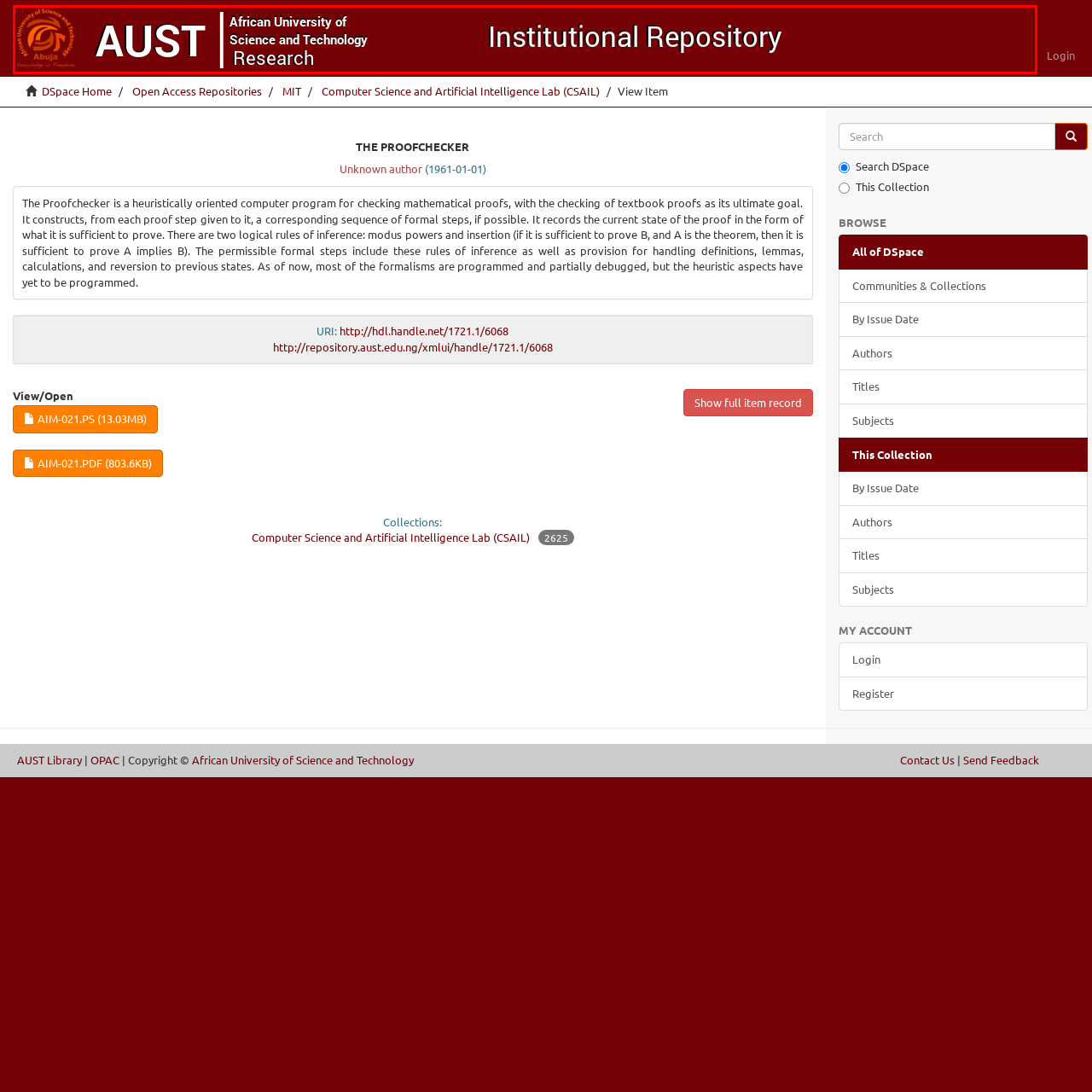What is the purpose of the repository?
Direct your attention to the image marked by the red bounding box and answer the question with a single word or phrase.

collecting and disseminating scholarly work